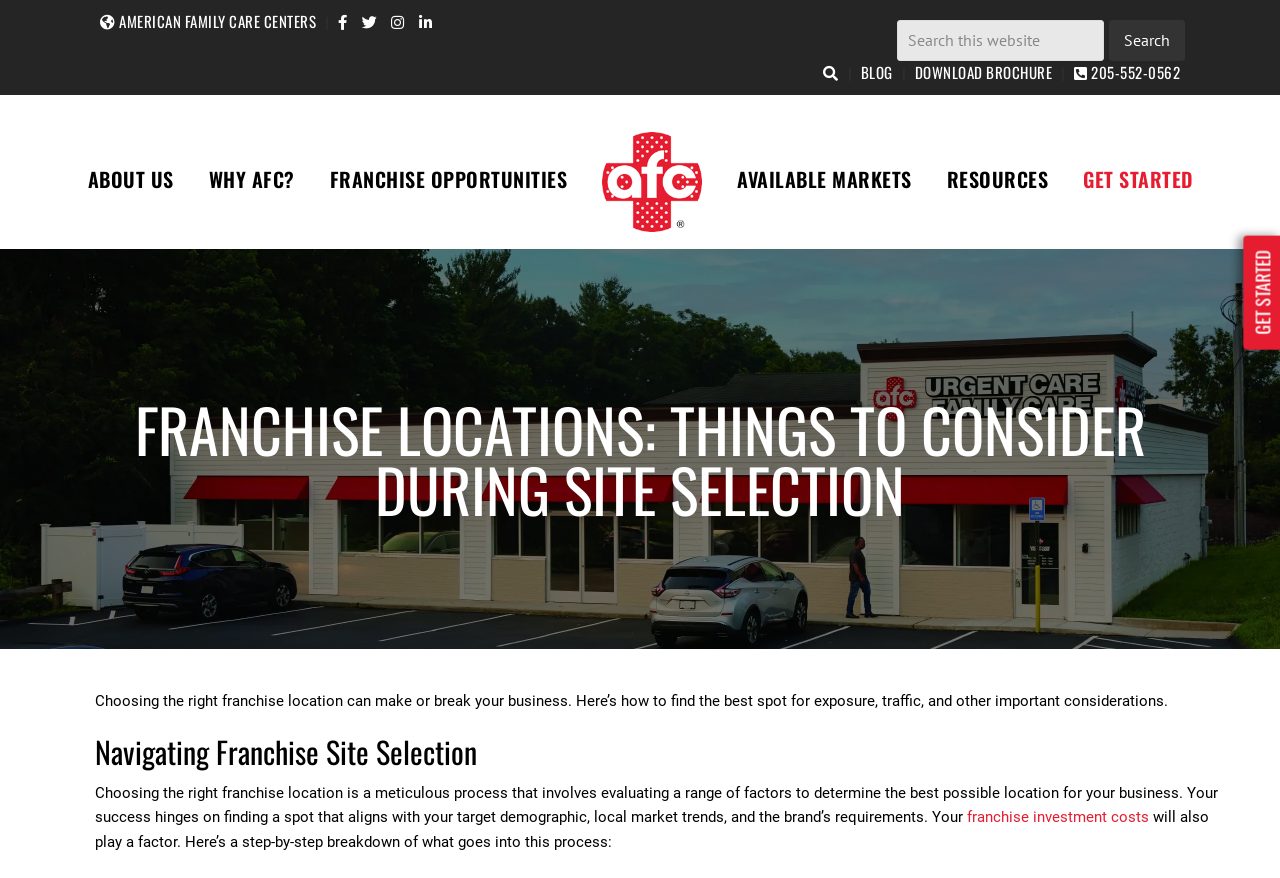Respond to the question below with a concise word or phrase:
What is the first step in navigating franchise site selection?

Evaluating a range of factors